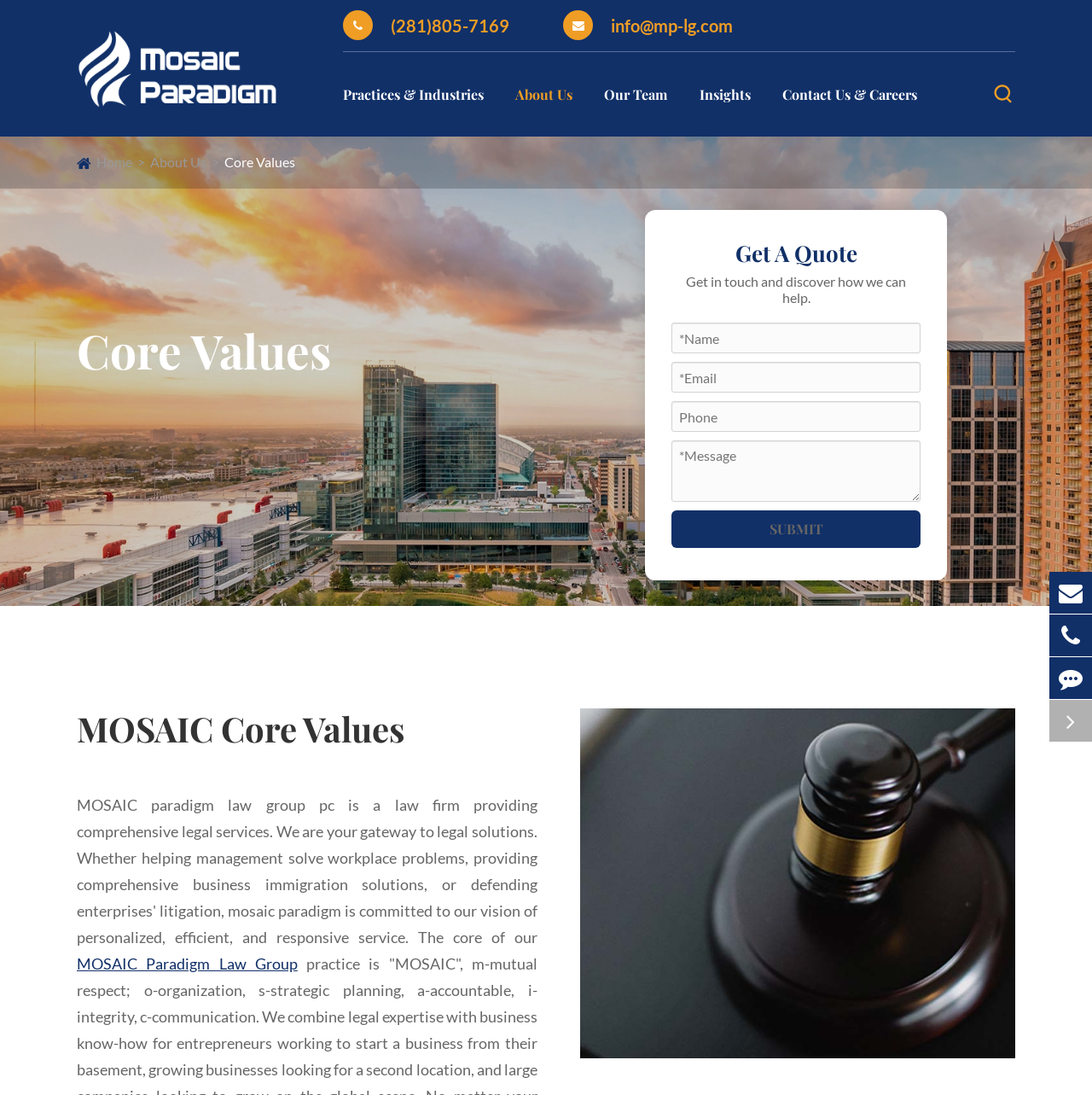Specify the bounding box coordinates of the area to click in order to execute this command: 'Get a quote'. The coordinates should consist of four float numbers ranging from 0 to 1, and should be formatted as [left, top, right, bottom].

[0.673, 0.217, 0.785, 0.245]